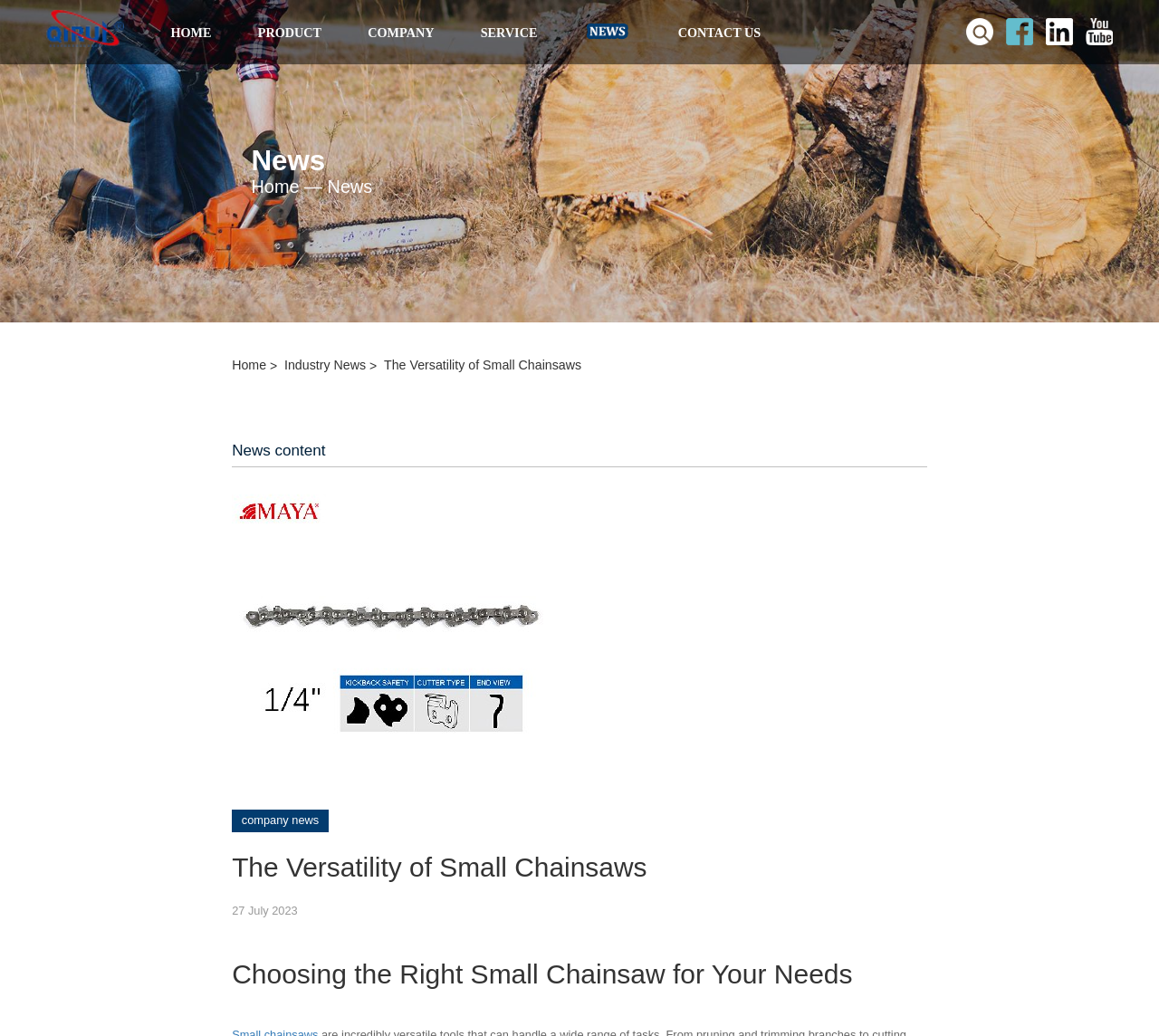Show the bounding box coordinates for the HTML element described as: "CONTACT US".

[0.585, 0.0, 0.656, 0.062]